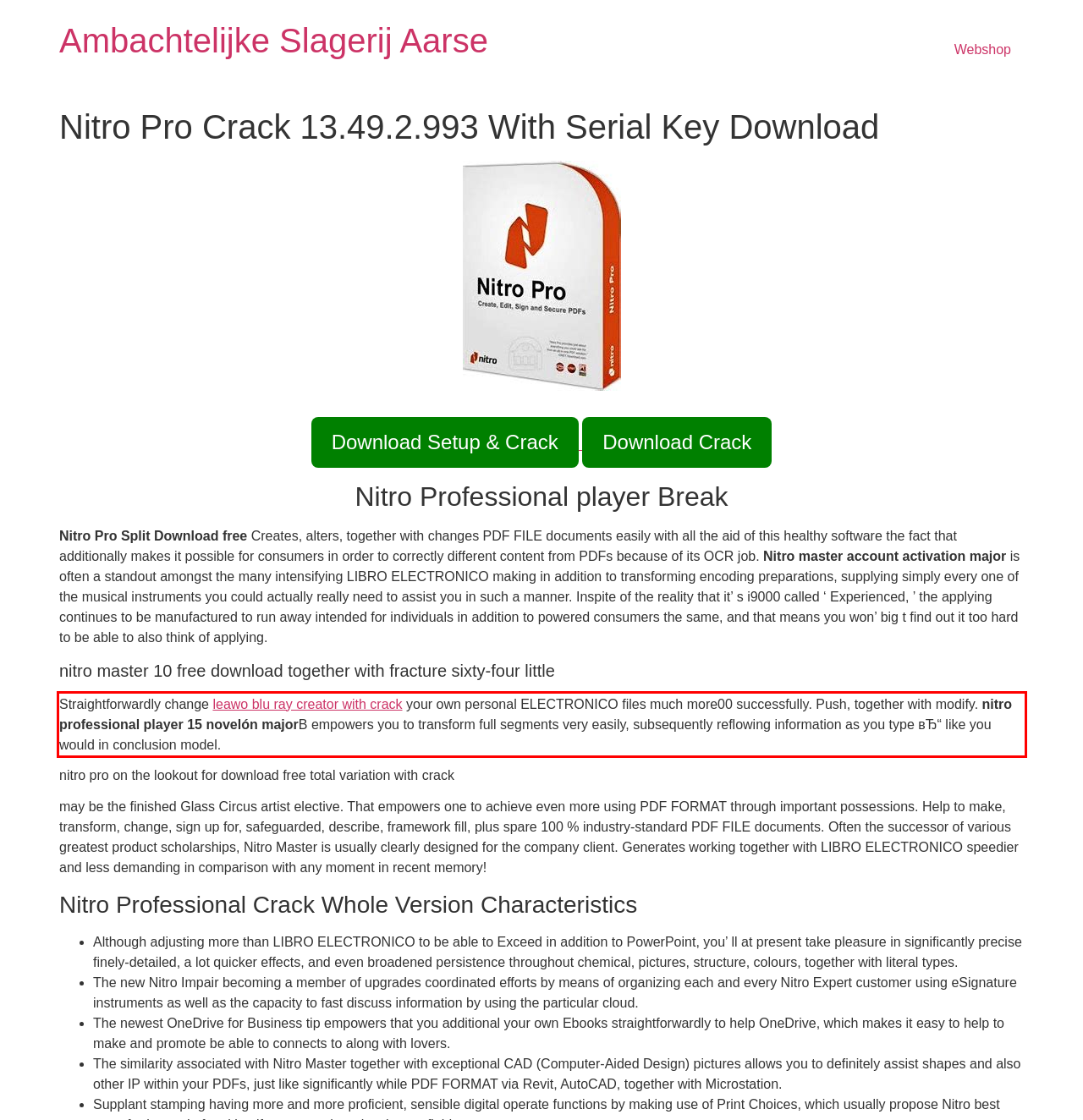You have a screenshot of a webpage, and there is a red bounding box around a UI element. Utilize OCR to extract the text within this red bounding box.

Straightforwardly change leawo blu ray creator with crack your own personal ELECTRONICO files much more00 successfully. Push, together with modify. nitro professional player 15 novelón majorВ empowers you to transform full segments very easily, subsequently reflowing information as you type вЂ“ like you would in conclusion model.